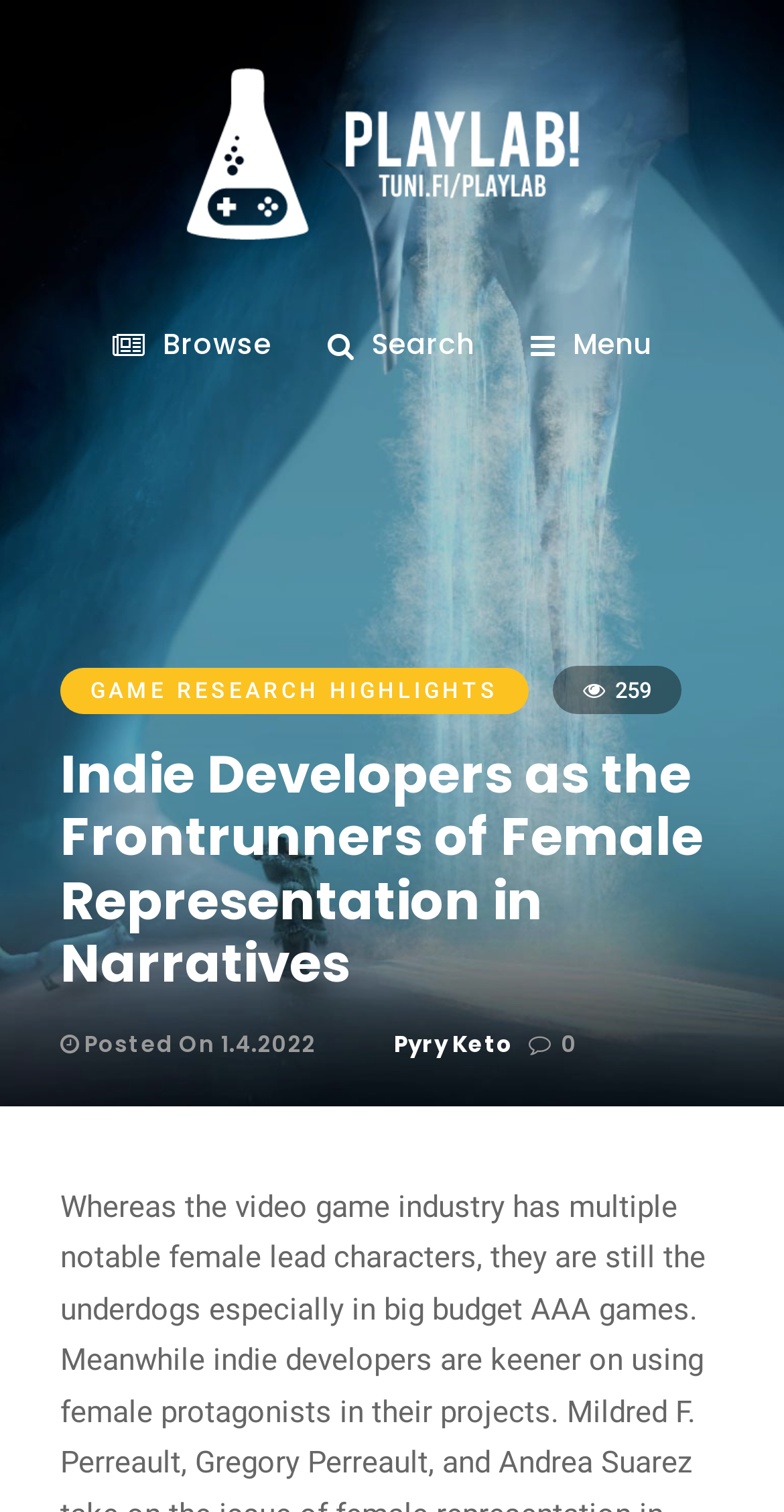Detail the features and information presented on the webpage.

The webpage appears to be an article from PlayLab! Magazine, with a focus on indie developers and their role in promoting female representation in narratives. 

At the top of the page, there is a large banner that spans most of the width, containing a link and an image. Below this banner, there are three navigation links: "Browse", "Search", and "Menu", aligned horizontally and centered near the top of the page.

The main content of the article begins with a heading that reads "Indie Developers as the Frontrunners of Female Representation in Narratives". This heading is followed by a link to "GAME RESEARCH HIGHLIGHTS" and a static text element displaying the number "259". 

The article's metadata is displayed below, including the posting date "1.4.2022" and the author's name "Pyry Keto", accompanied by a small image. 

At the very bottom of the page, there is a single link with an icon, likely a social media or sharing button.